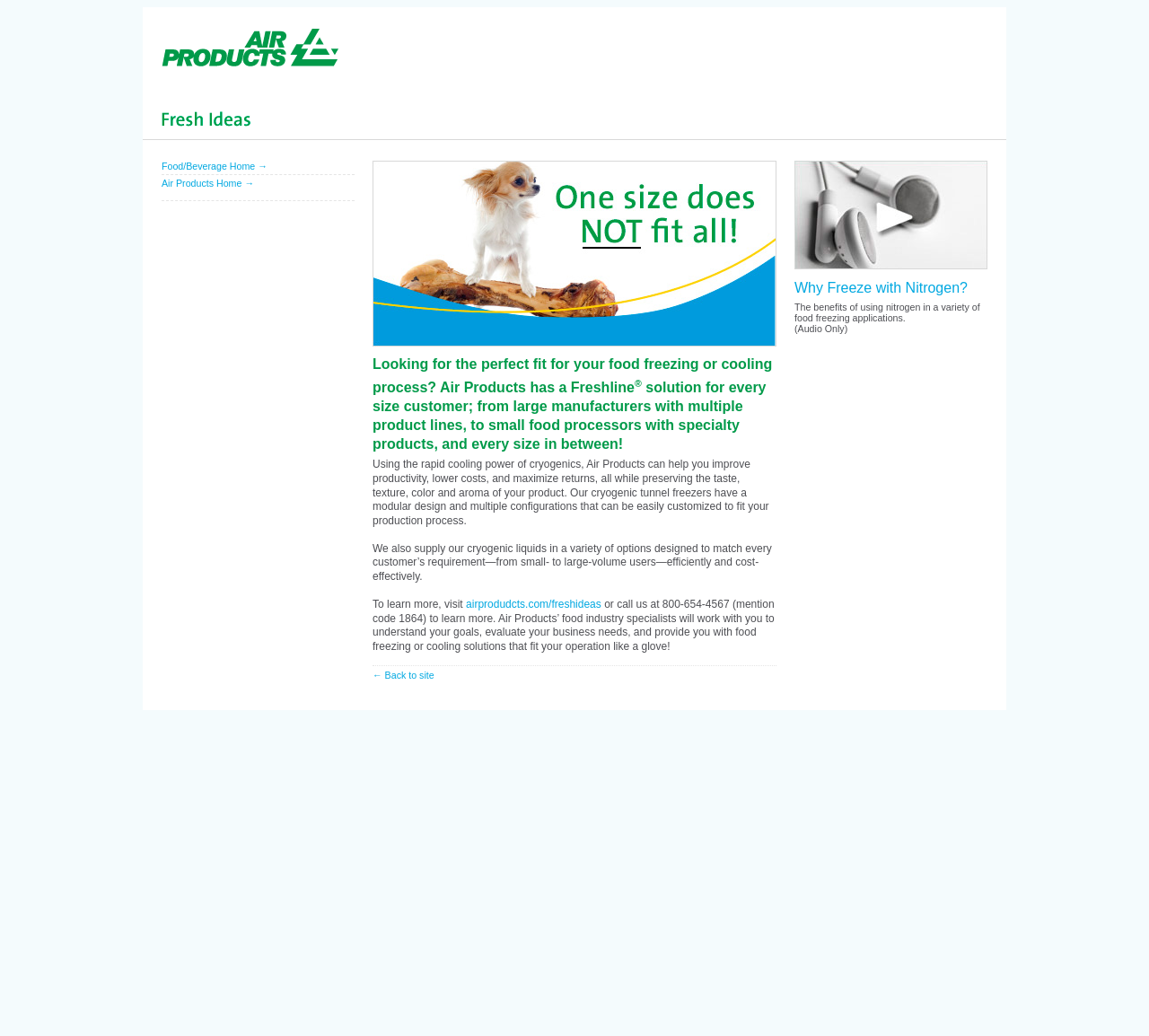What is the website to visit to learn more about Air Products' food freezing or cooling solutions?
Provide a thorough and detailed answer to the question.

The website is mentioned in the text as a way to learn more about Air Products' food freezing or cooling solutions, and it is specifically mentioned as airprodudcts.com/freshideas.